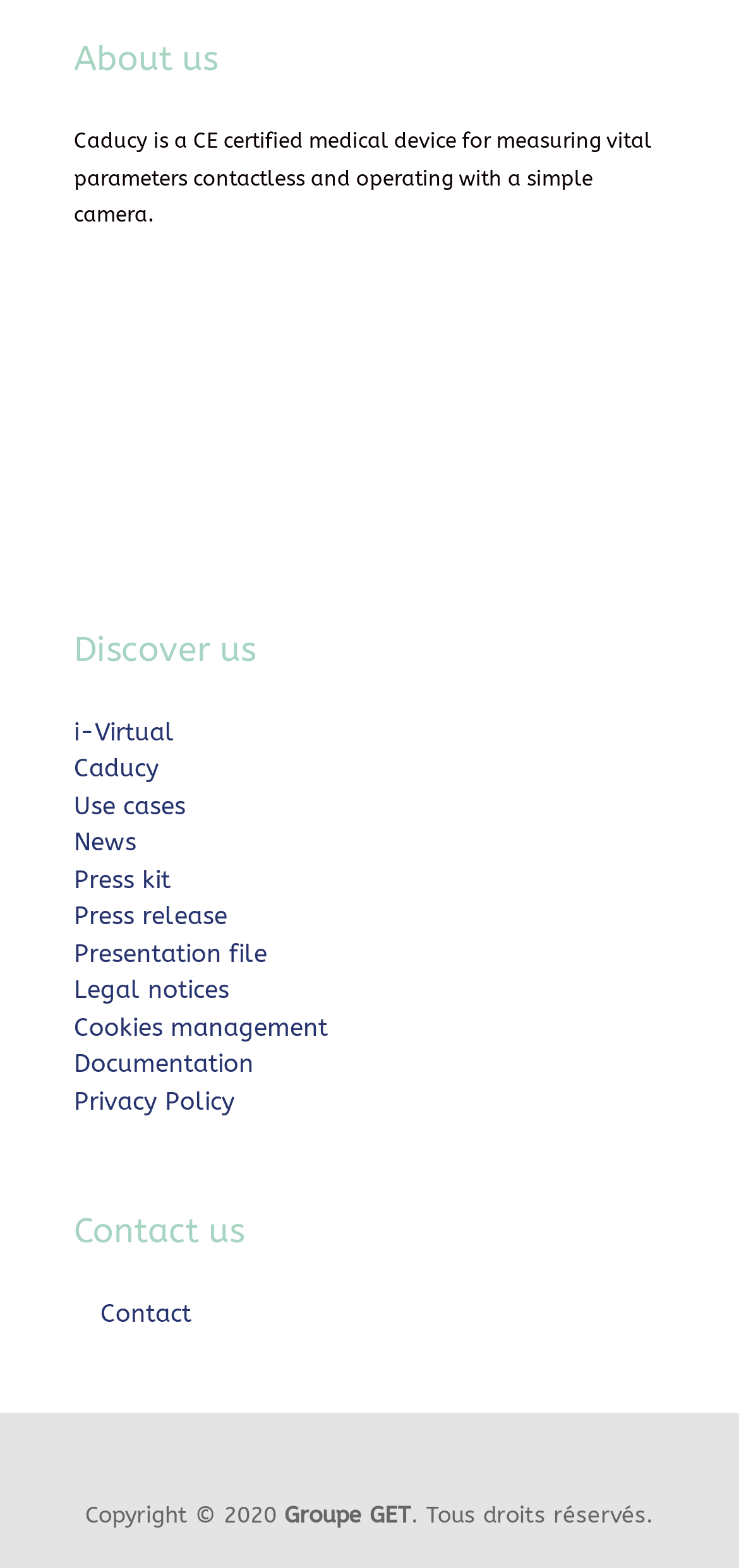What is the vertical position of the 'Discover us' heading? Based on the image, give a response in one word or a short phrase.

Above the links